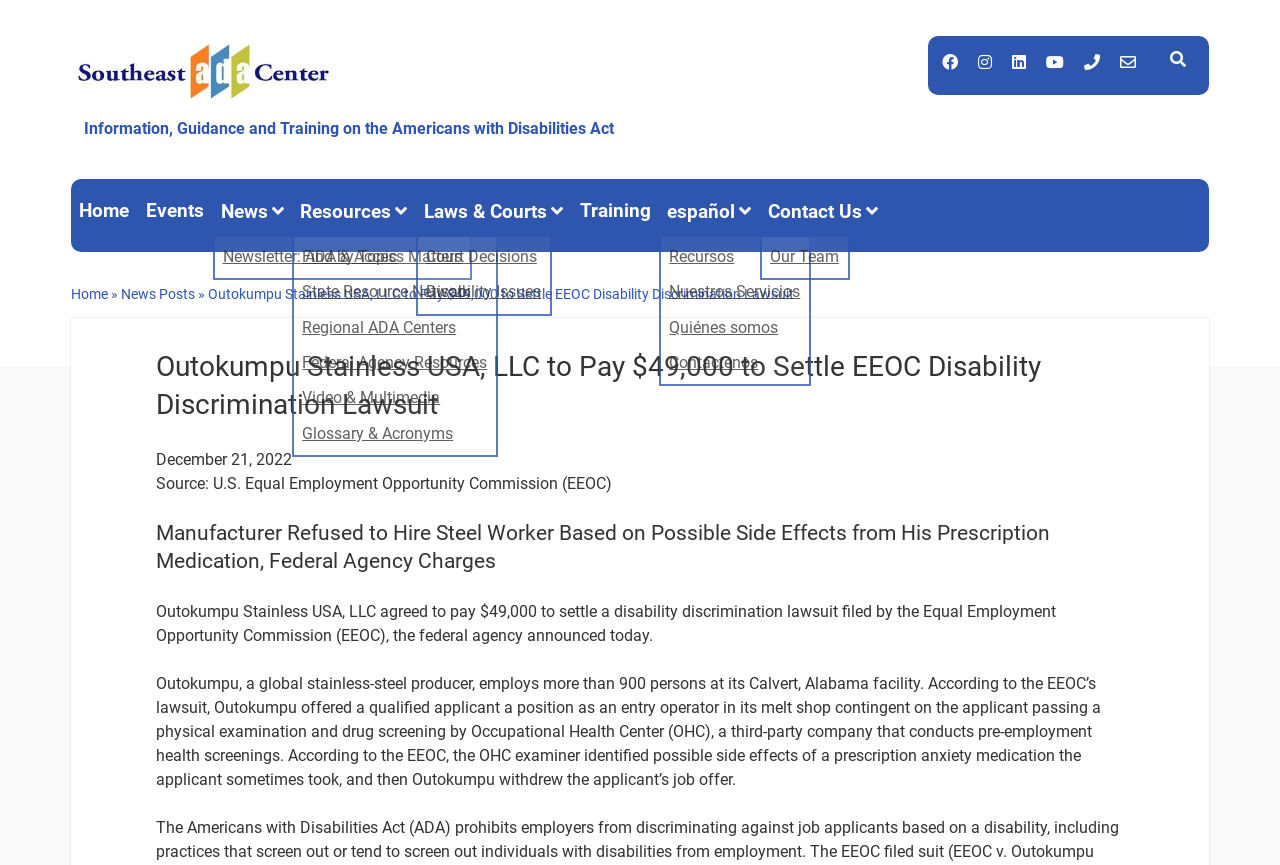Give a one-word or one-phrase response to the question: 
What is the name of the company involved in the lawsuit?

Outokumpu Stainless USA, LLC